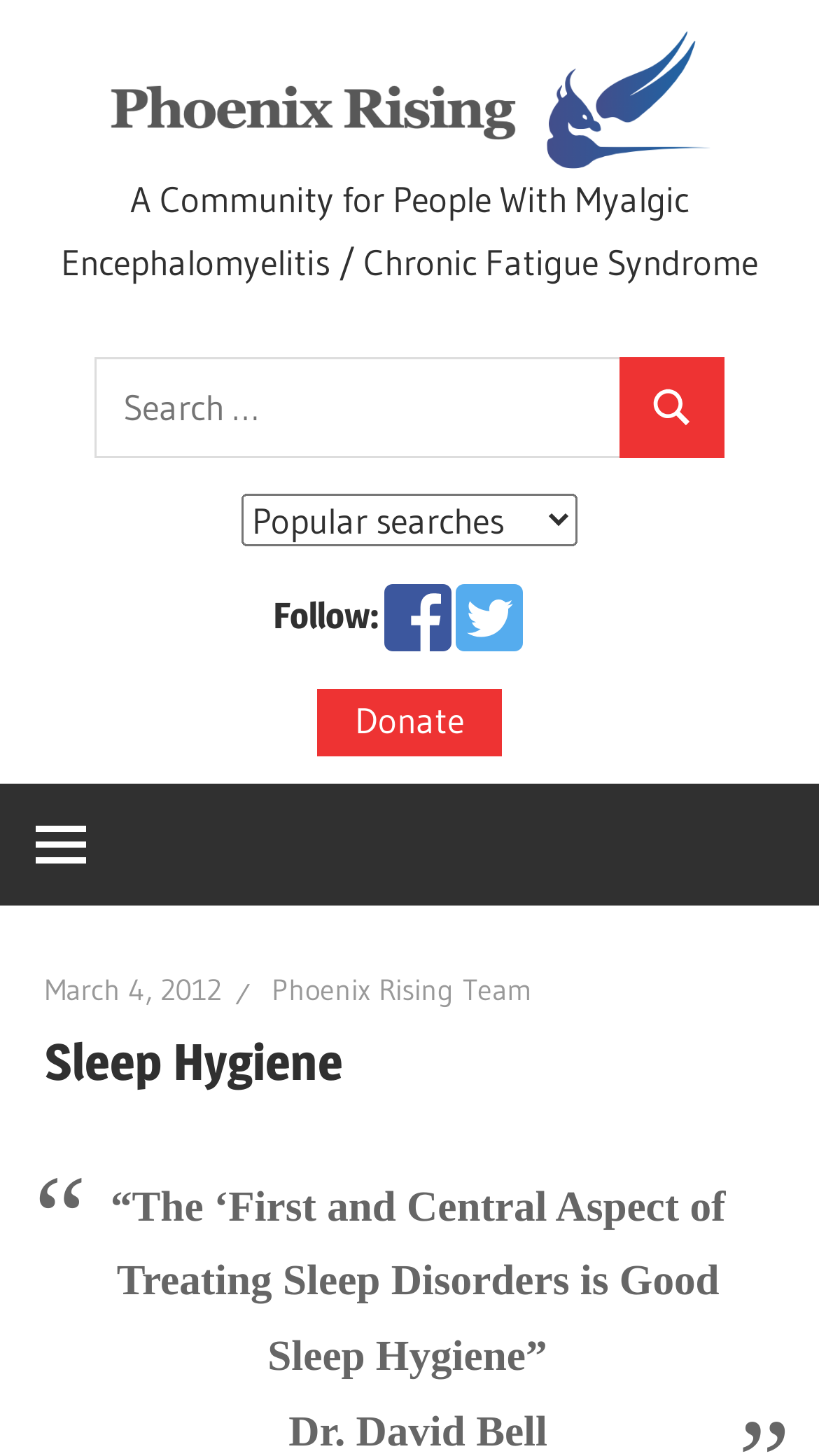Answer with a single word or phrase: 
What is the name of the community?

Phoenix Rising